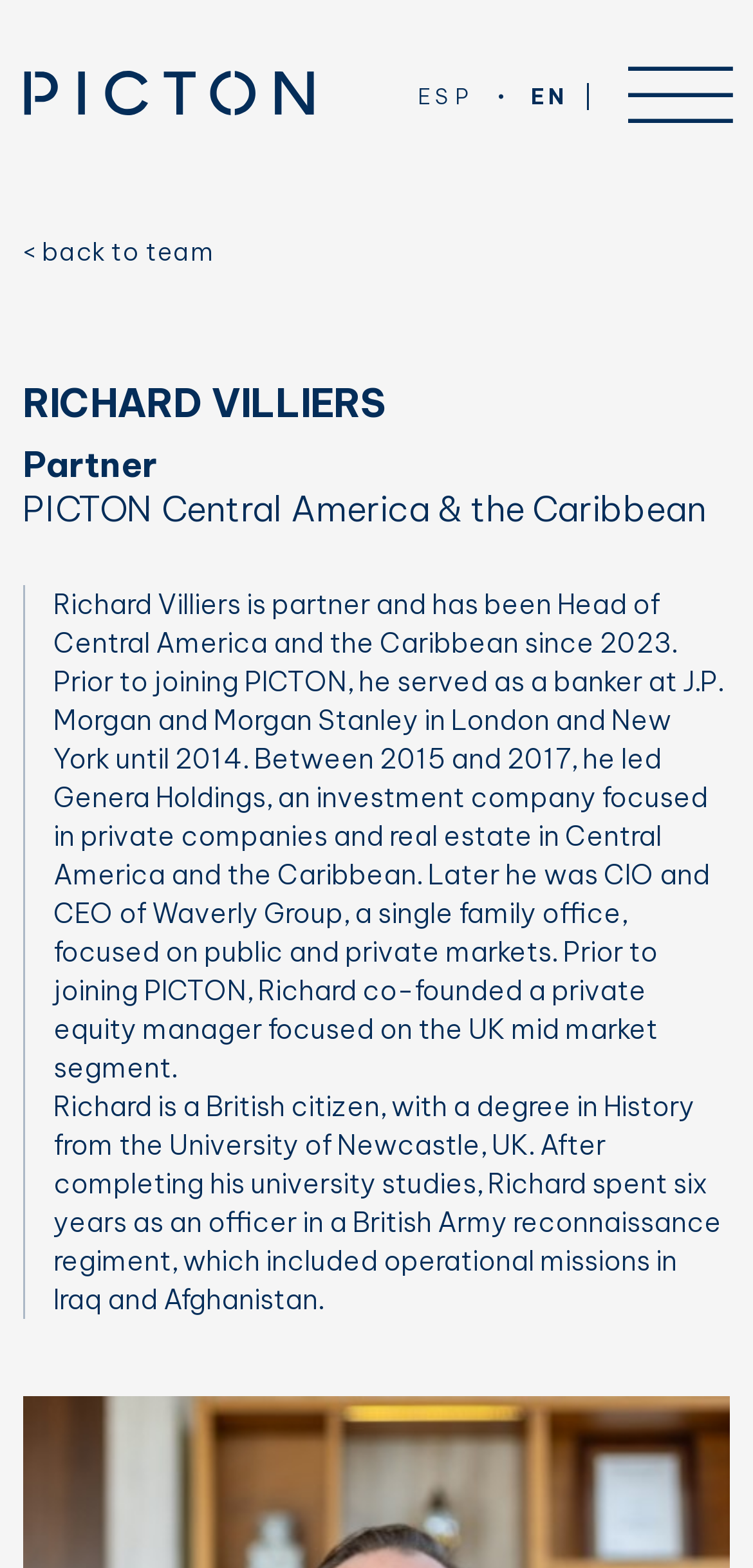Use the details in the image to answer the question thoroughly: 
How many years did Richard Villiers serve in the British Army?

I found this answer by reading the StaticText element that describes Richard's military service, which states that he spent six years as an officer in a British Army reconnaissance regiment.